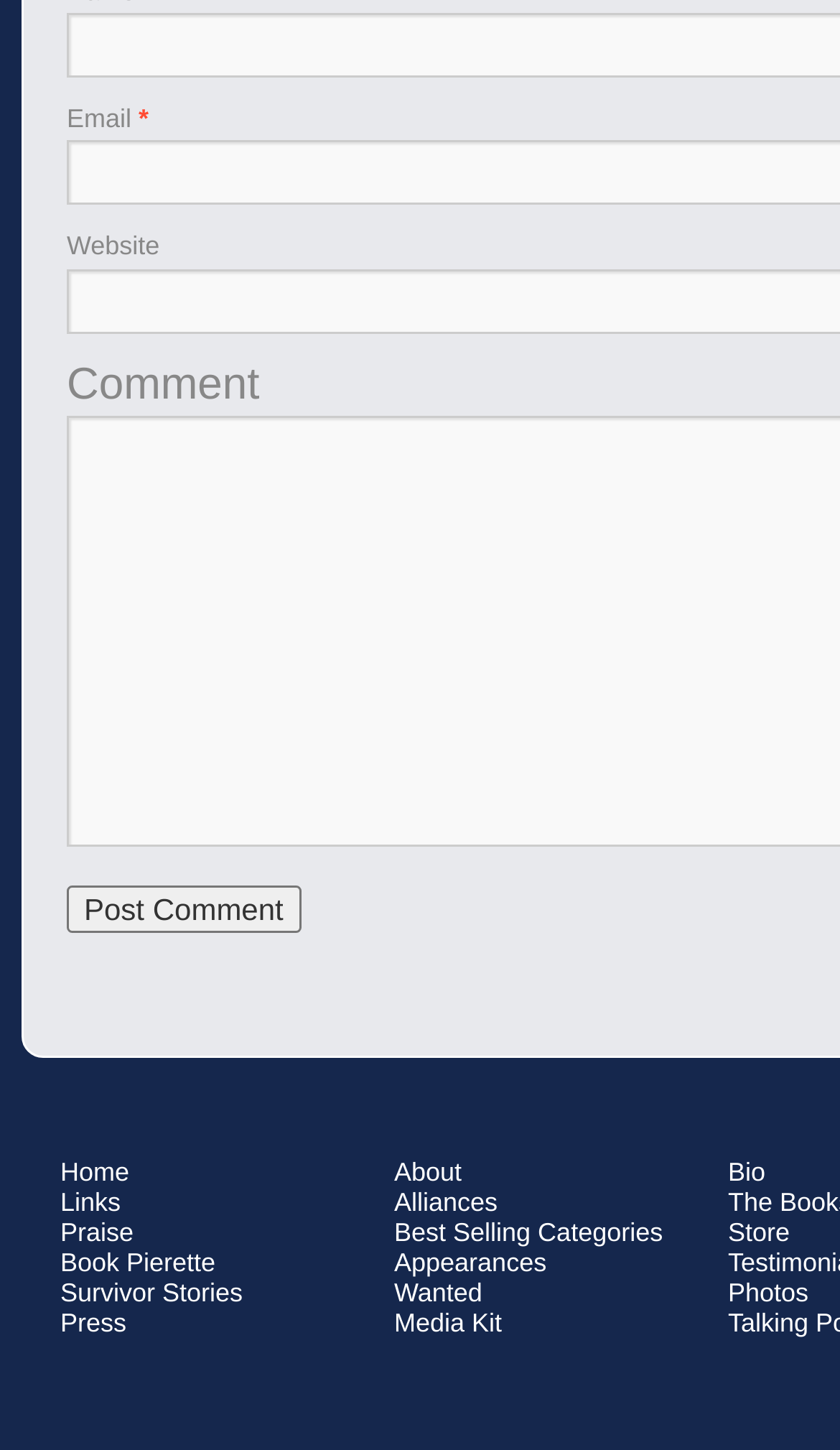Find the bounding box coordinates of the clickable region needed to perform the following instruction: "go to the Home page". The coordinates should be provided as four float numbers between 0 and 1, i.e., [left, top, right, bottom].

[0.072, 0.798, 0.154, 0.819]